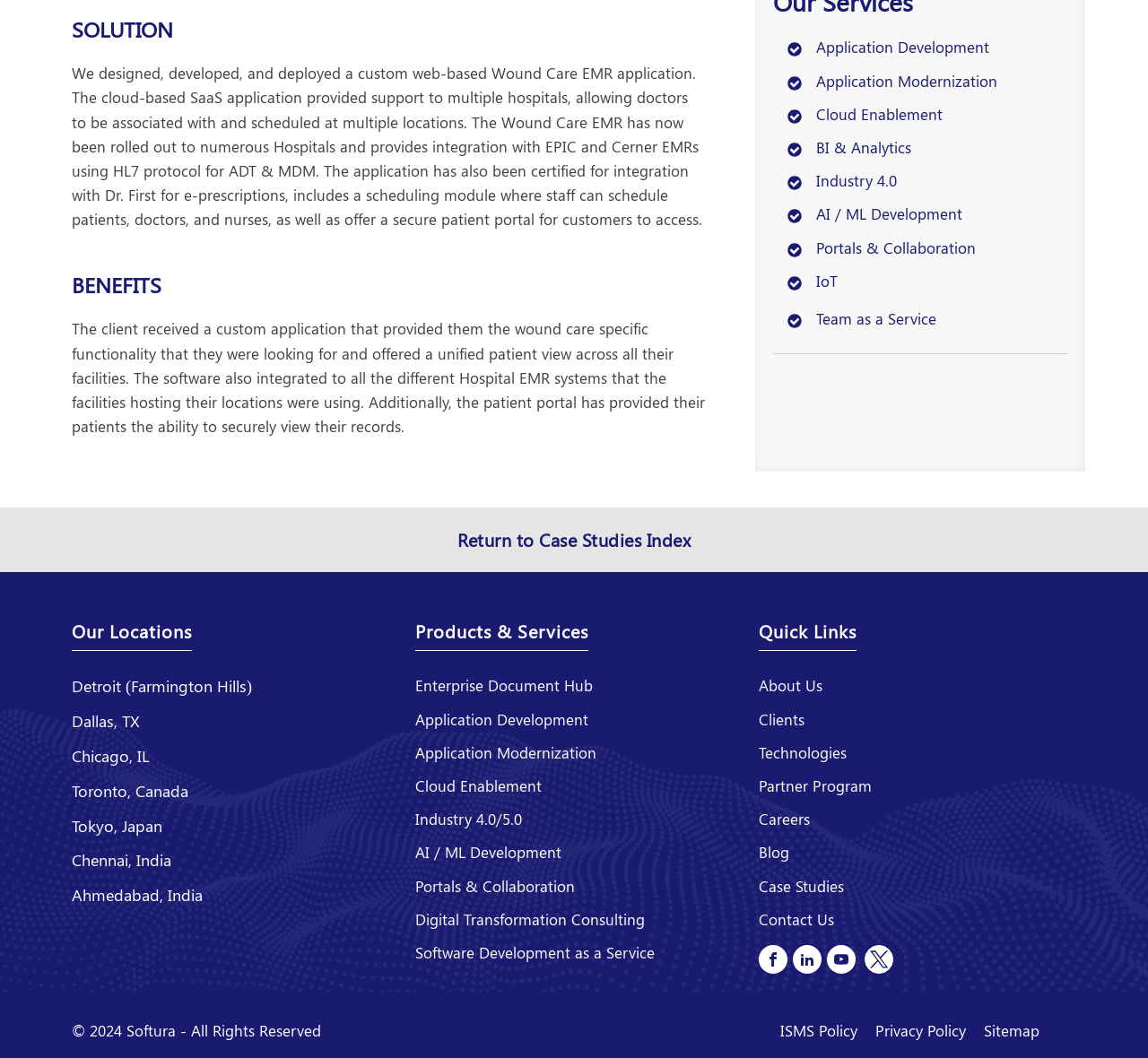Based on the element description: "Partner Program", identify the bounding box coordinates for this UI element. The coordinates must be four float numbers between 0 and 1, listed as [left, top, right, bottom].

[0.661, 0.727, 0.937, 0.759]